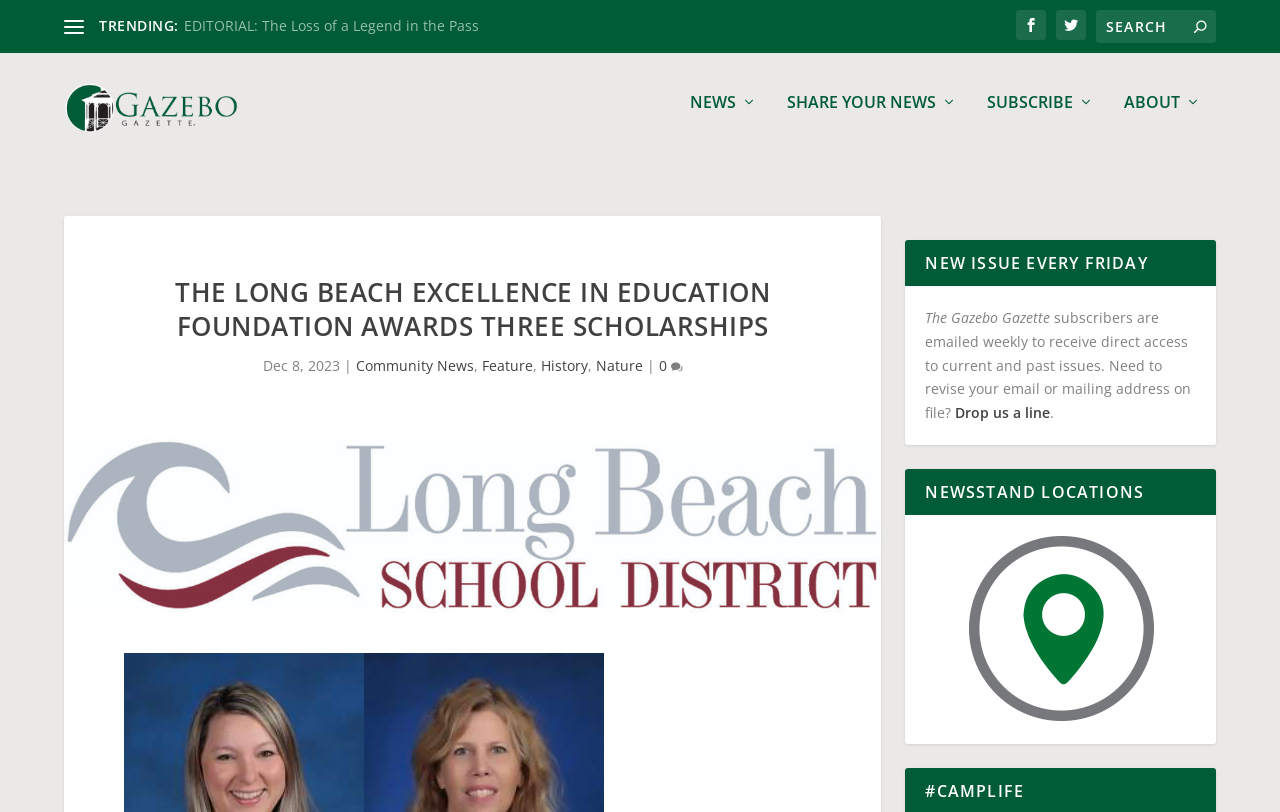Provide the bounding box coordinates of the area you need to click to execute the following instruction: "Search for something".

[0.856, 0.012, 0.95, 0.053]